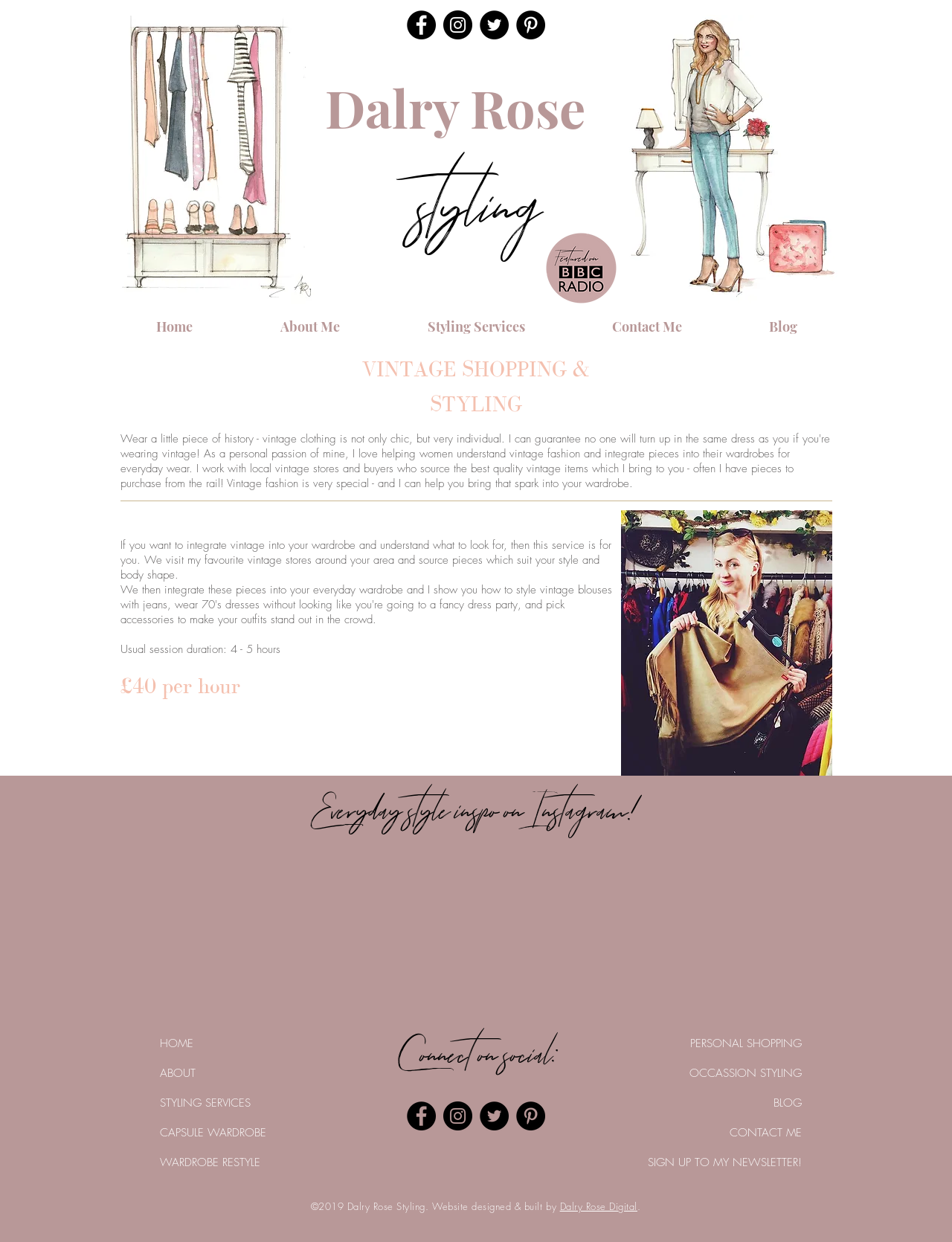Please provide the bounding box coordinates for the element that needs to be clicked to perform the following instruction: "Follow Dalry Rose Styling on Facebook". The coordinates should be given as four float numbers between 0 and 1, i.e., [left, top, right, bottom].

[0.427, 0.008, 0.458, 0.032]